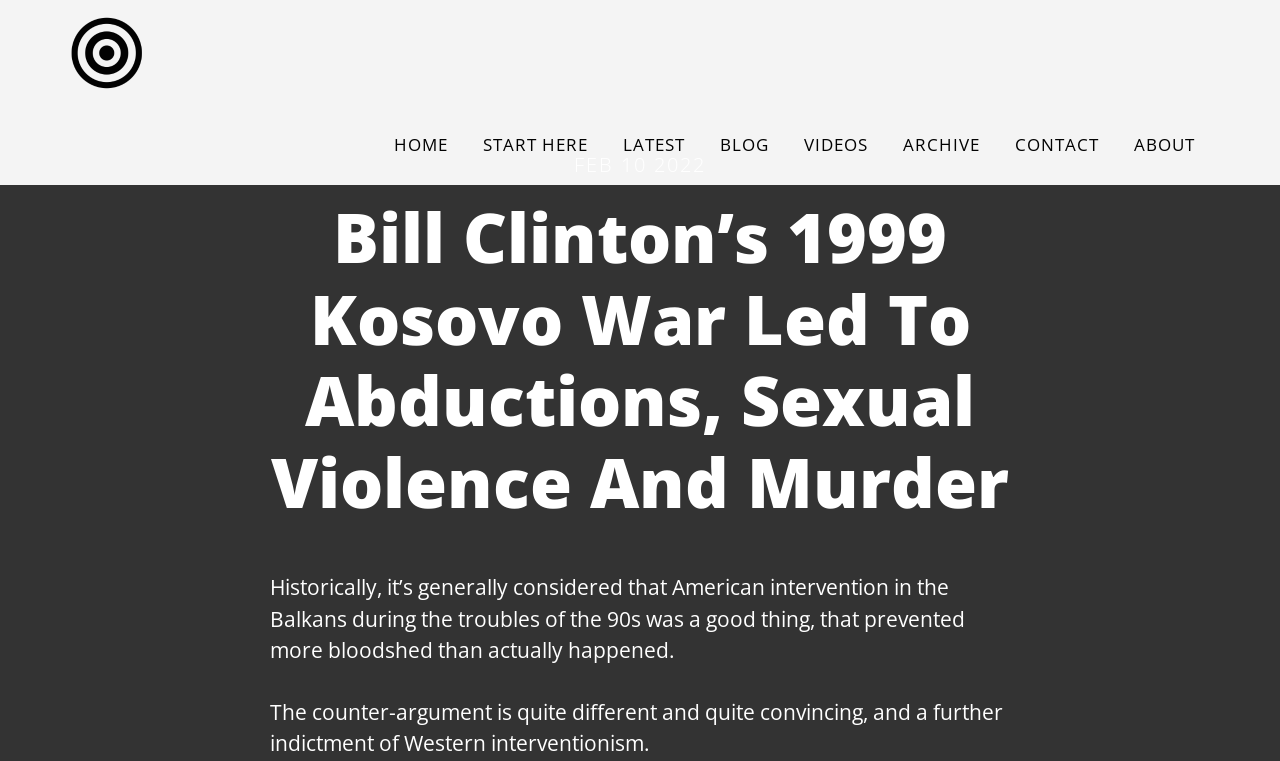Please look at the image and answer the question with a detailed explanation: What is the date of the article?

I found the date of the article by looking at the 'time' element with the text 'FEB 10 2022' near the top of the page, which is likely to be the publication date of the article.